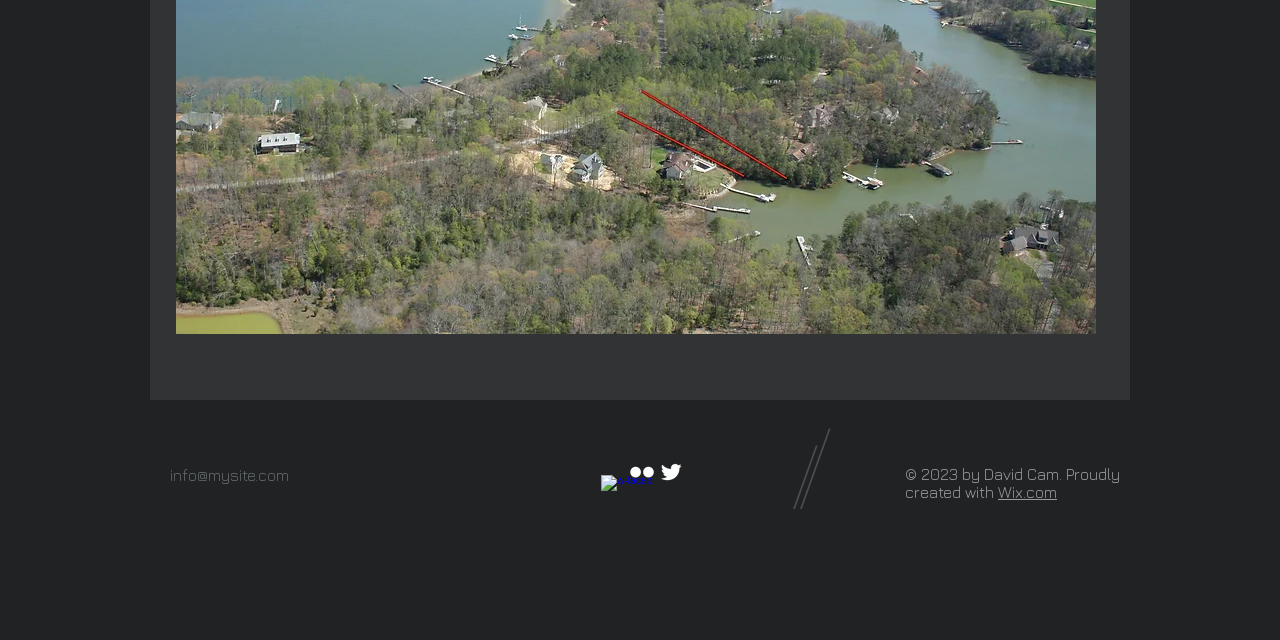Locate the UI element described by info@mysite.com in the provided webpage screenshot. Return the bounding box coordinates in the format (top-left x, top-left y, bottom-right x, bottom-right y), ensuring all values are between 0 and 1.

[0.133, 0.728, 0.226, 0.756]